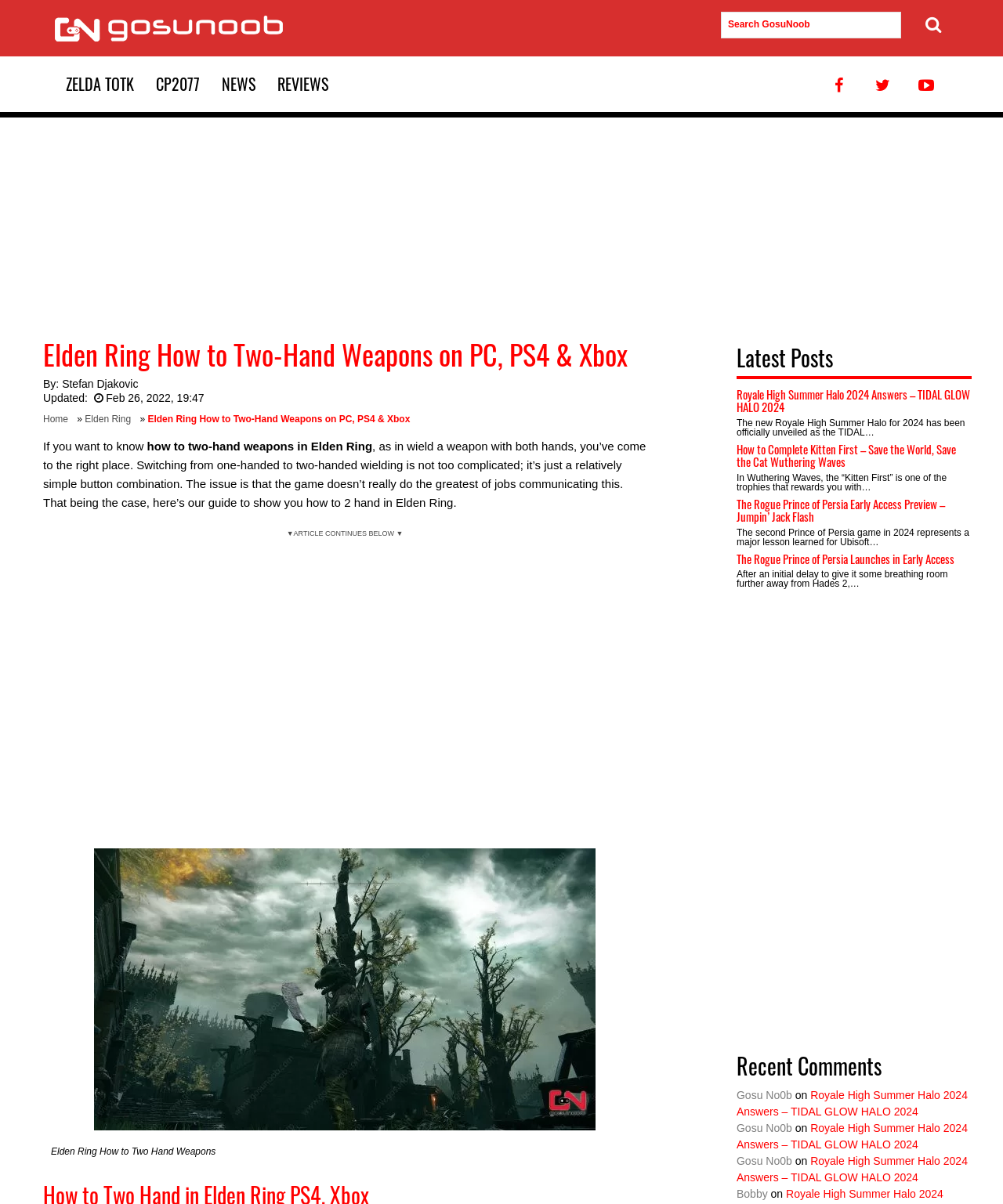Find the bounding box coordinates of the element to click in order to complete the given instruction: "Check latest posts."

[0.734, 0.288, 0.969, 0.315]